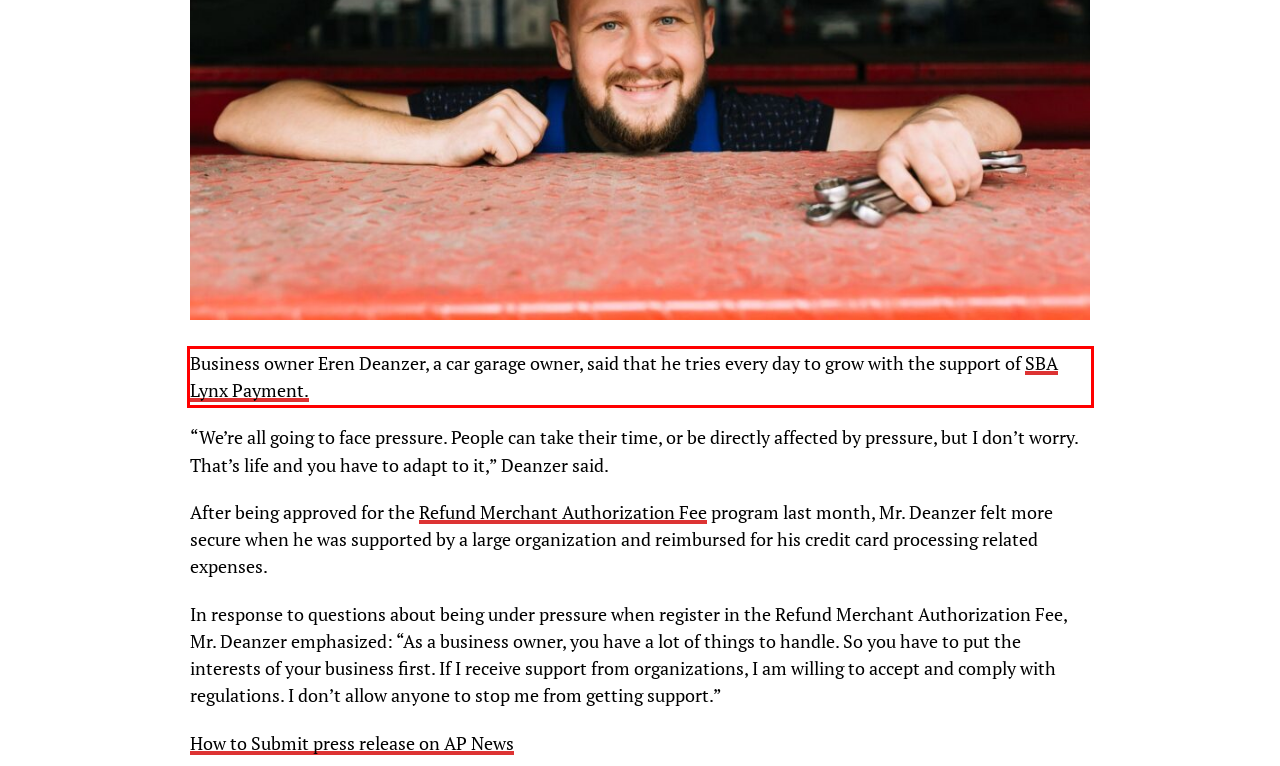Identify the text inside the red bounding box in the provided webpage screenshot and transcribe it.

Business owner Eren Deanzer, a car garage owner, said that he tries every day to grow with the support of SBA Lynx Payment.